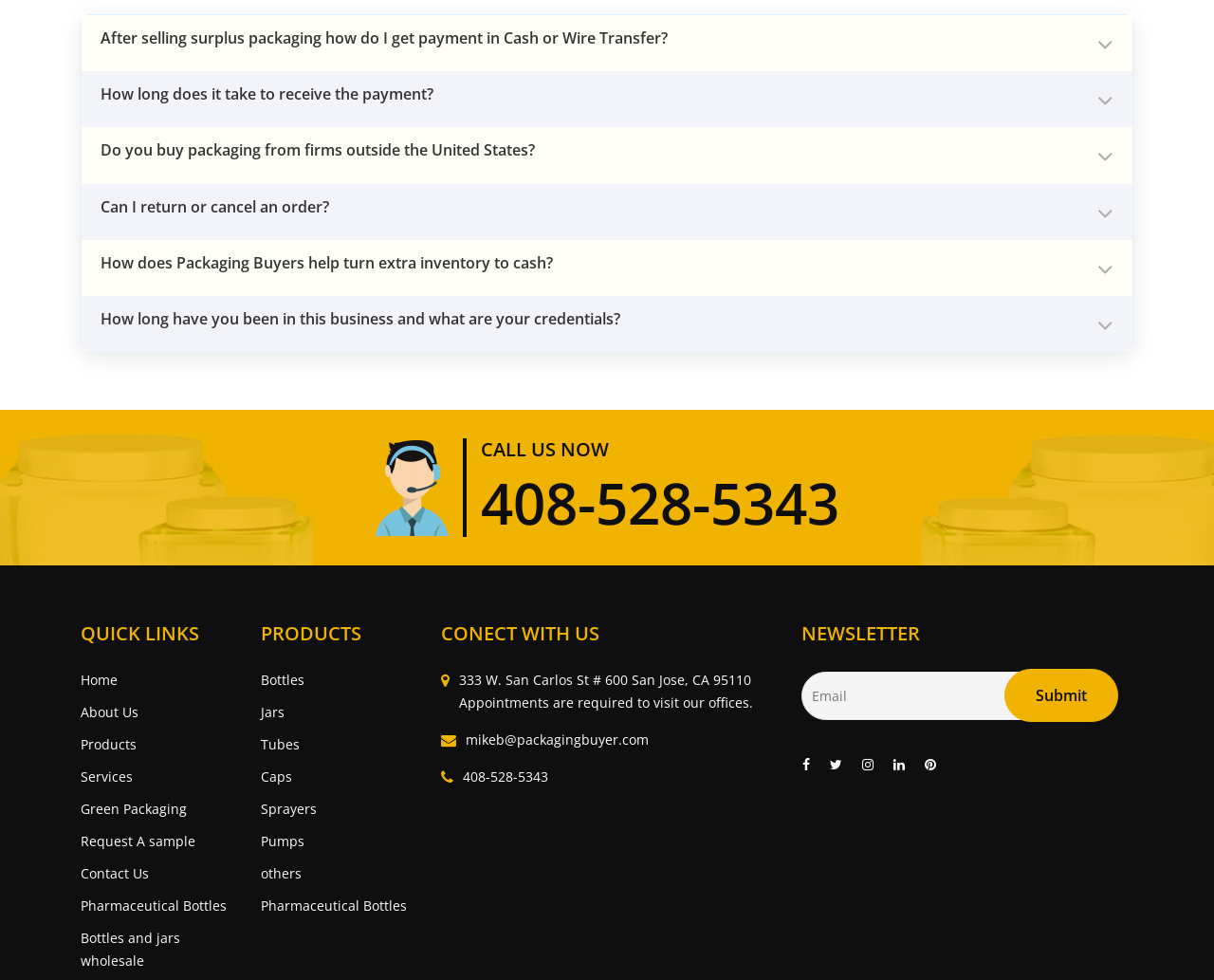Determine the bounding box for the described UI element: "Tubes".

[0.215, 0.748, 0.34, 0.772]